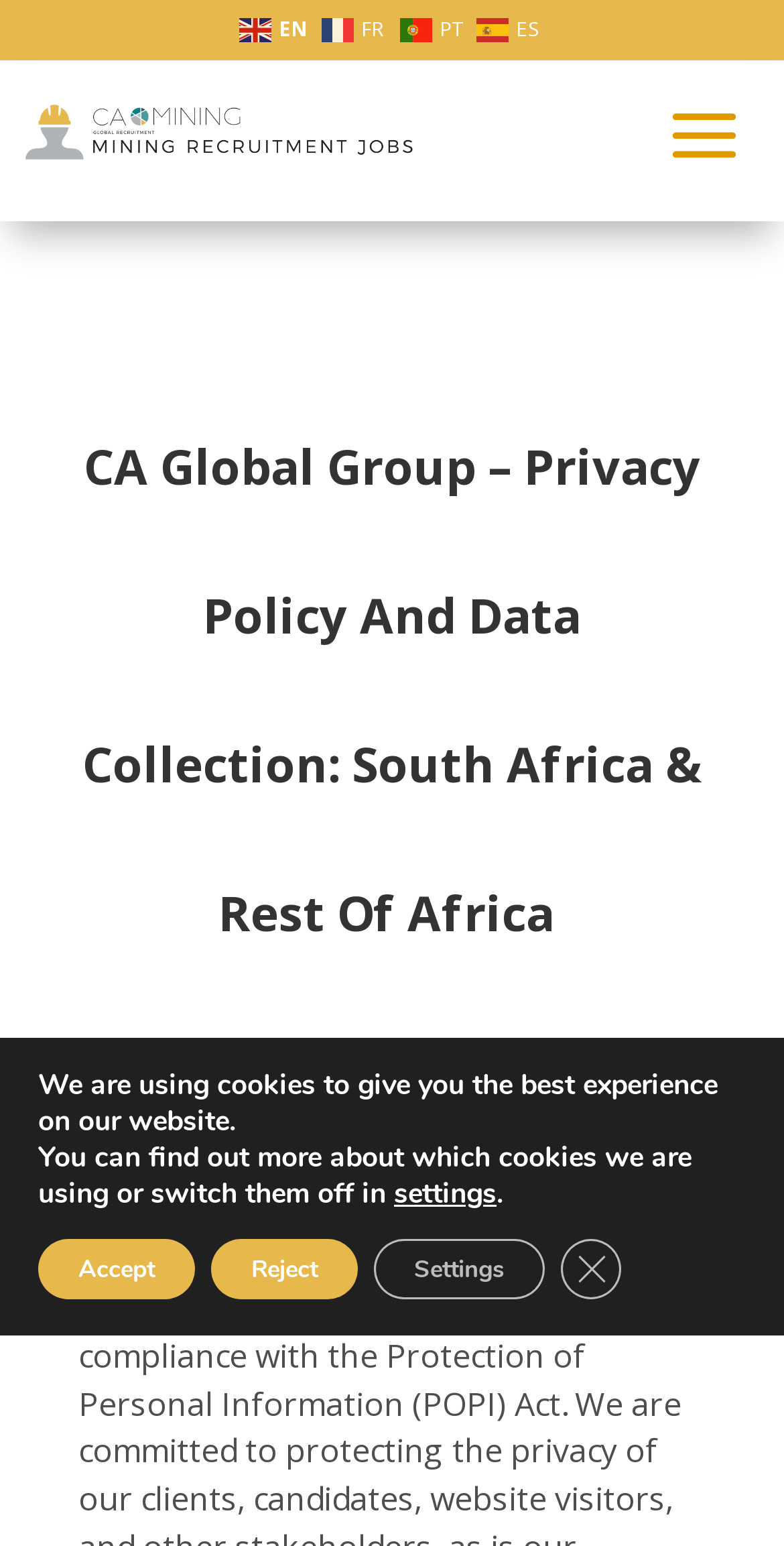Can you provide the bounding box coordinates for the element that should be clicked to implement the instruction: "view CA Mining Colour"?

[0.025, 0.062, 0.538, 0.107]